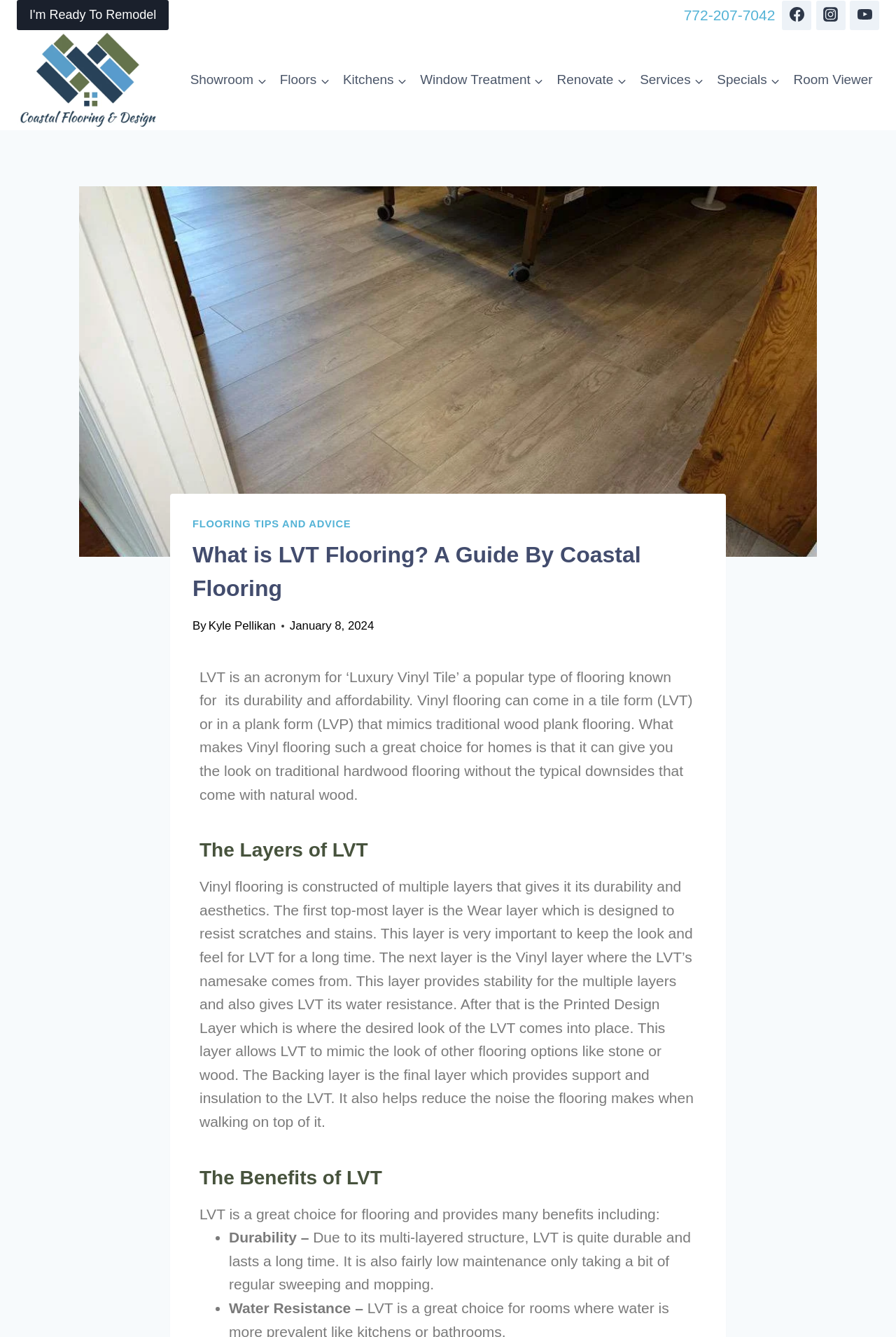Locate the bounding box coordinates of the UI element described by: "772-207-7042". Provide the coordinates as four float numbers between 0 and 1, formatted as [left, top, right, bottom].

[0.763, 0.005, 0.865, 0.018]